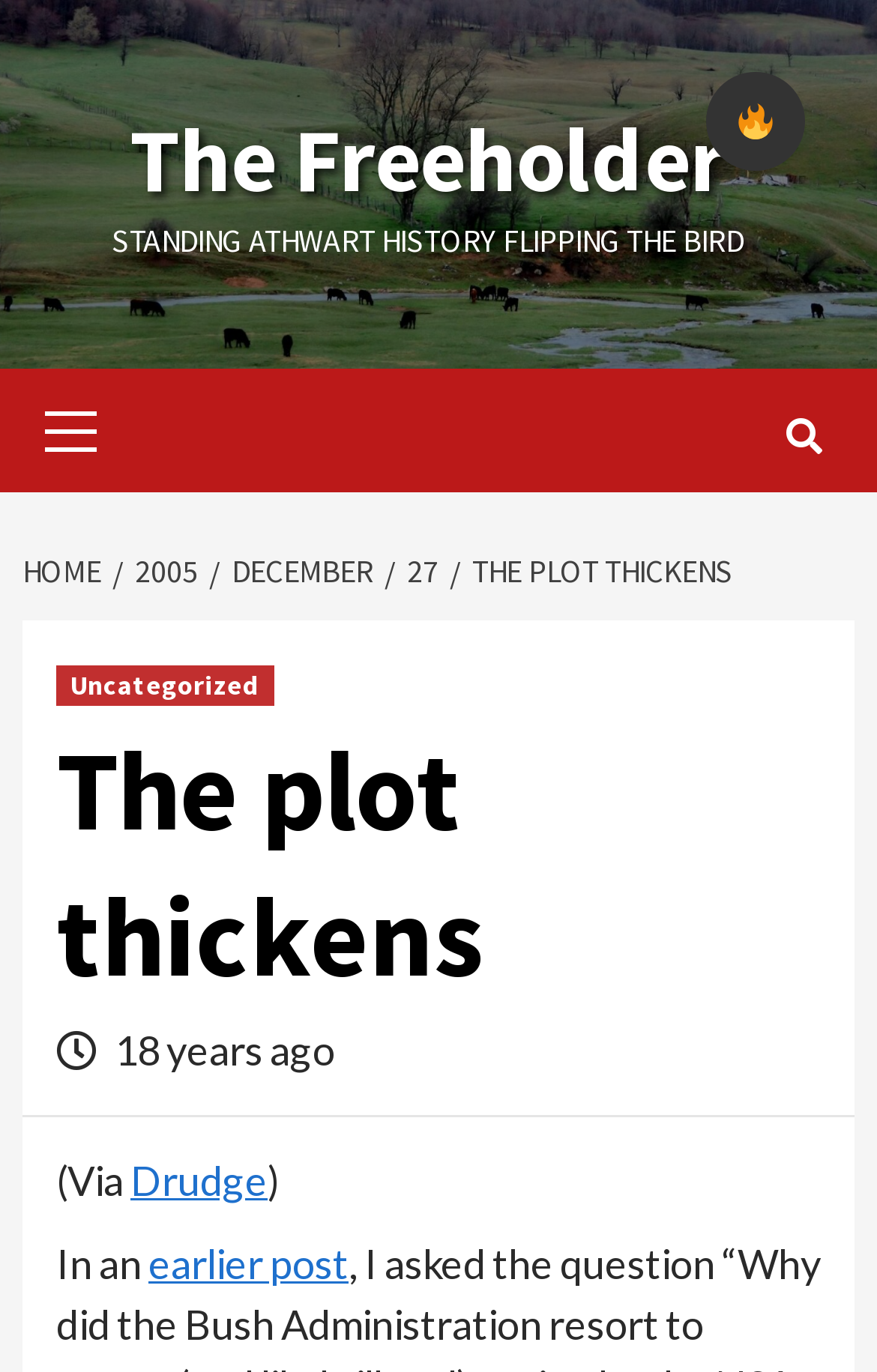What is the name of the website?
Please provide a full and detailed response to the question.

I determined the name of the website by looking at the link element with the text 'The Freeholder' at the top of the webpage, which suggests that it is the title of the website.